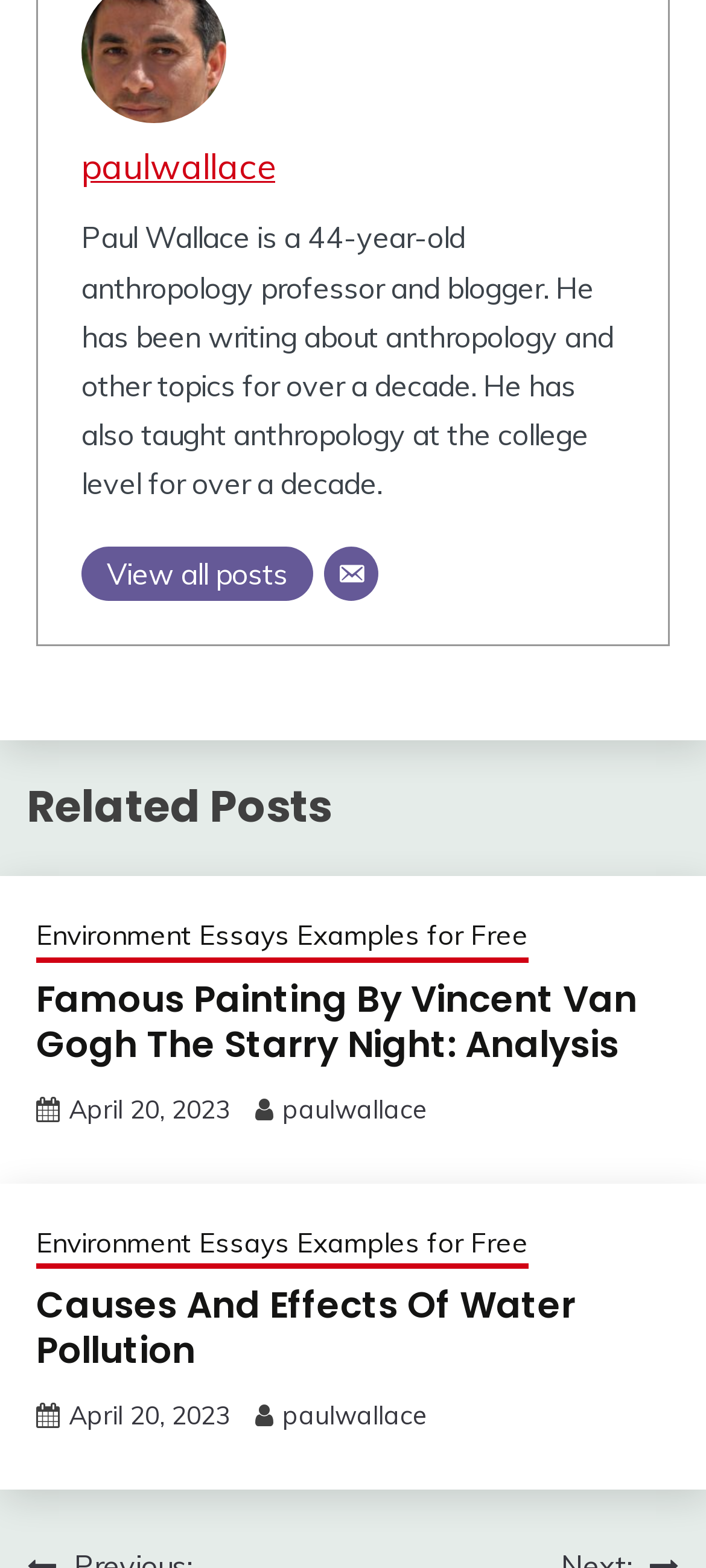What is the date of the first related post?
Please provide a comprehensive answer based on the information in the image.

By examining the link element with the text 'April 20, 2023', we can determine that it is the date of the first related post.